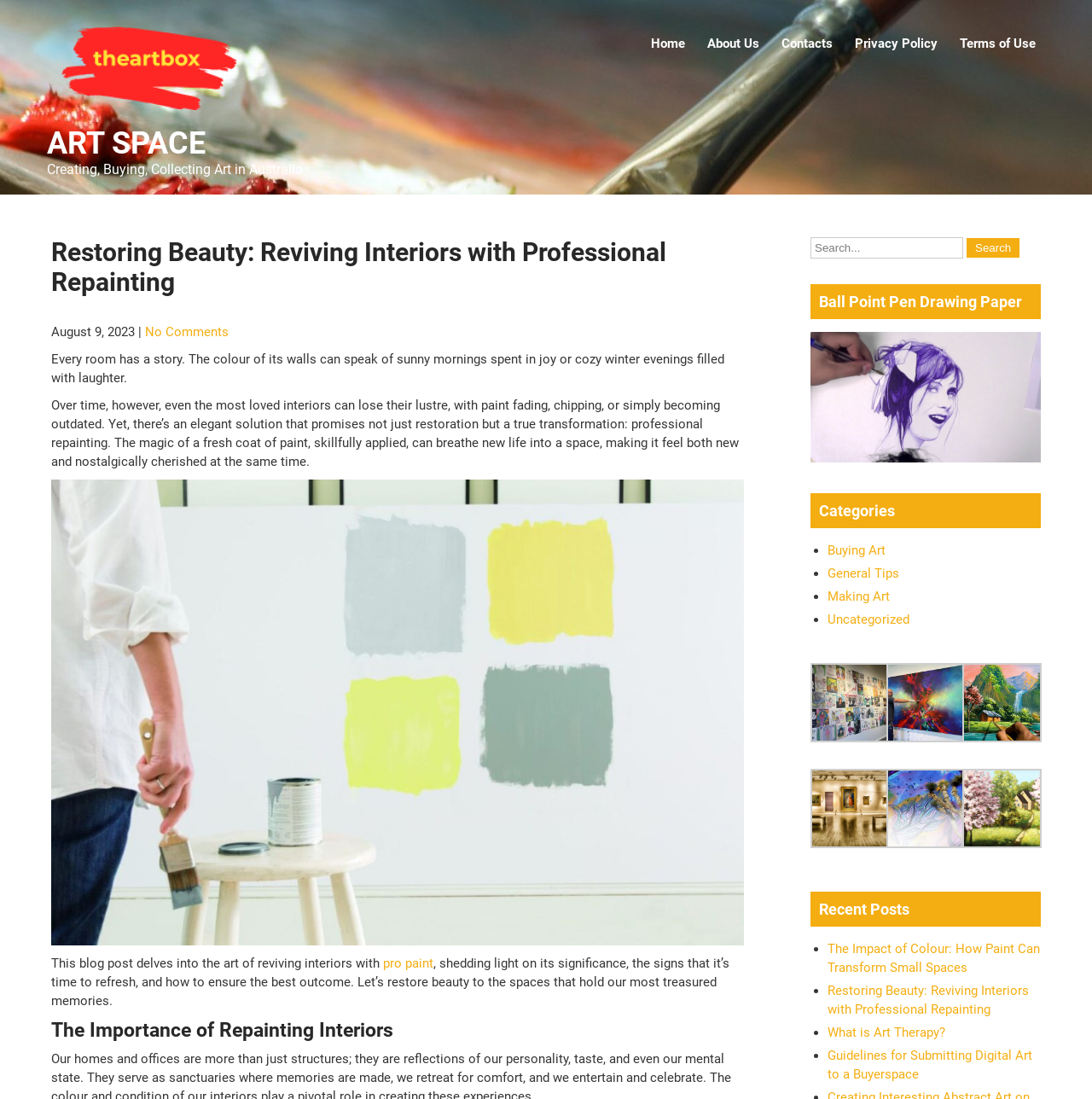Kindly provide the bounding box coordinates of the section you need to click on to fulfill the given instruction: "Read the 'Restoring Beauty: Reviving Interiors with Professional Repainting' article".

[0.047, 0.216, 0.681, 0.286]